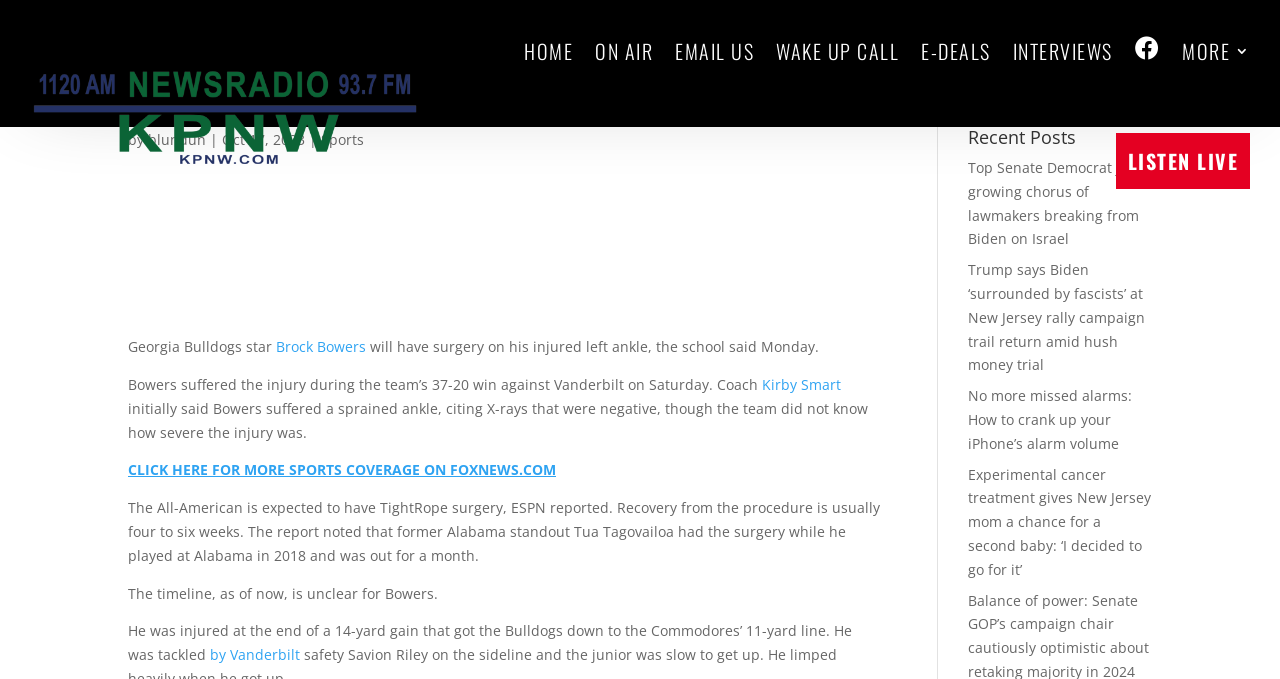Find and provide the bounding box coordinates for the UI element described here: "On Air". The coordinates should be given as four float numbers between 0 and 1: [left, top, right, bottom].

[0.465, 0.0, 0.51, 0.15]